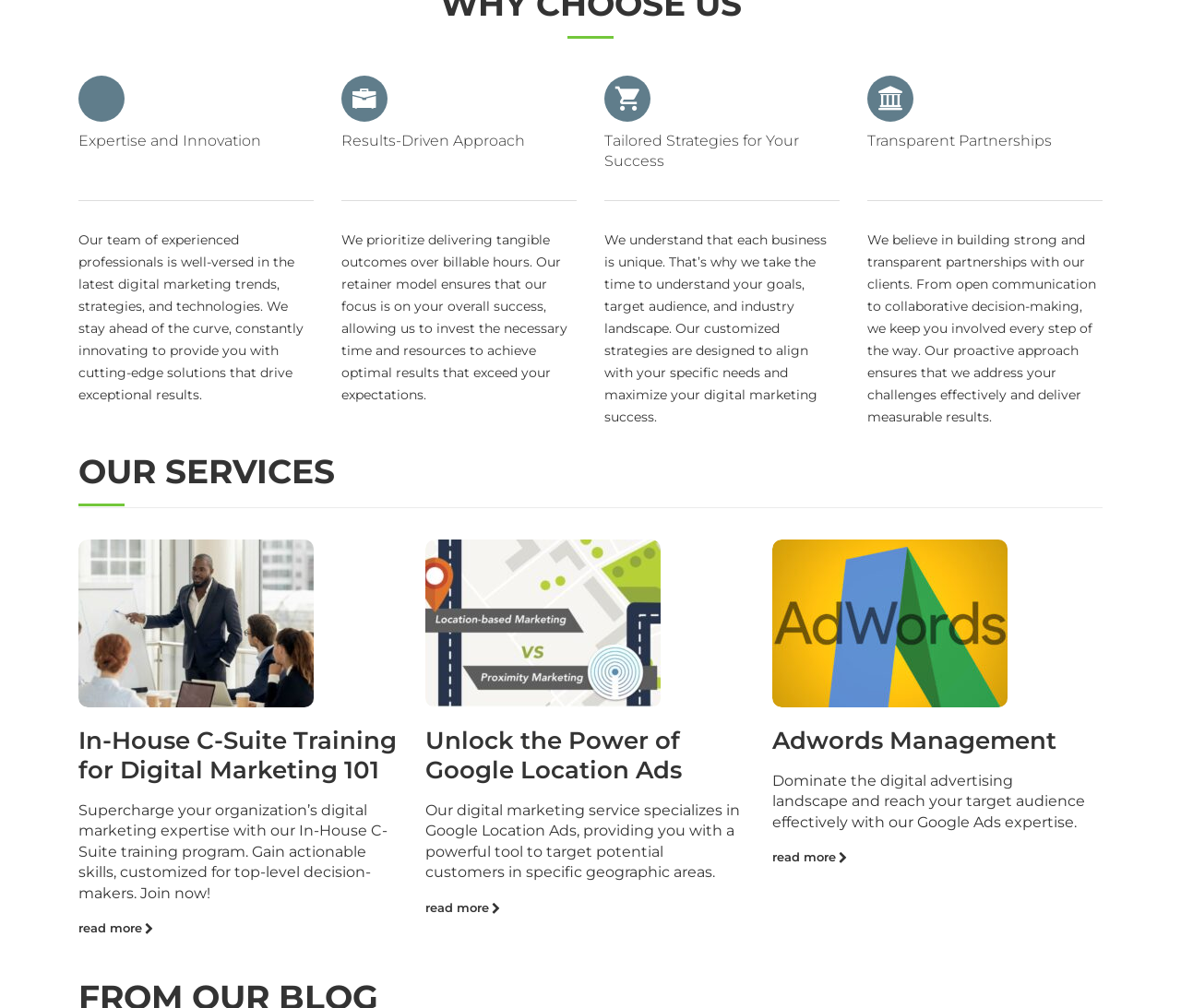What is the goal of the retainer model?
Please utilize the information in the image to give a detailed response to the question.

The retainer model prioritizes delivering tangible outcomes over billable hours, ensuring that the focus is on the client's overall success, as mentioned in the StaticText element with ID 444.